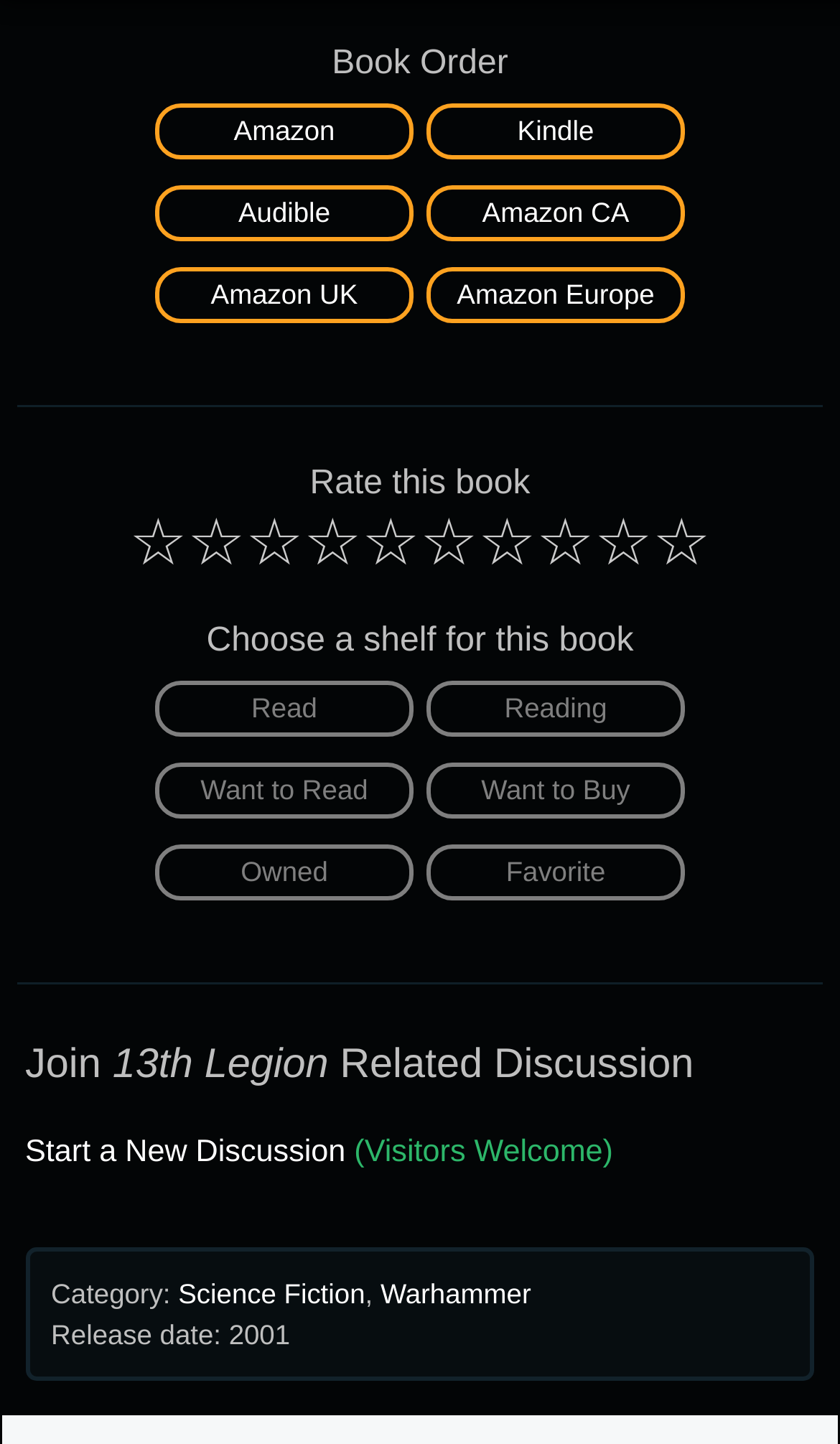Analyze the image and deliver a detailed answer to the question: What is the category of this book?

I found the category by looking at the StaticText element with the text 'Category:' and then finding the adjacent link elements with the texts 'Science Fiction' and 'Warhammer'.